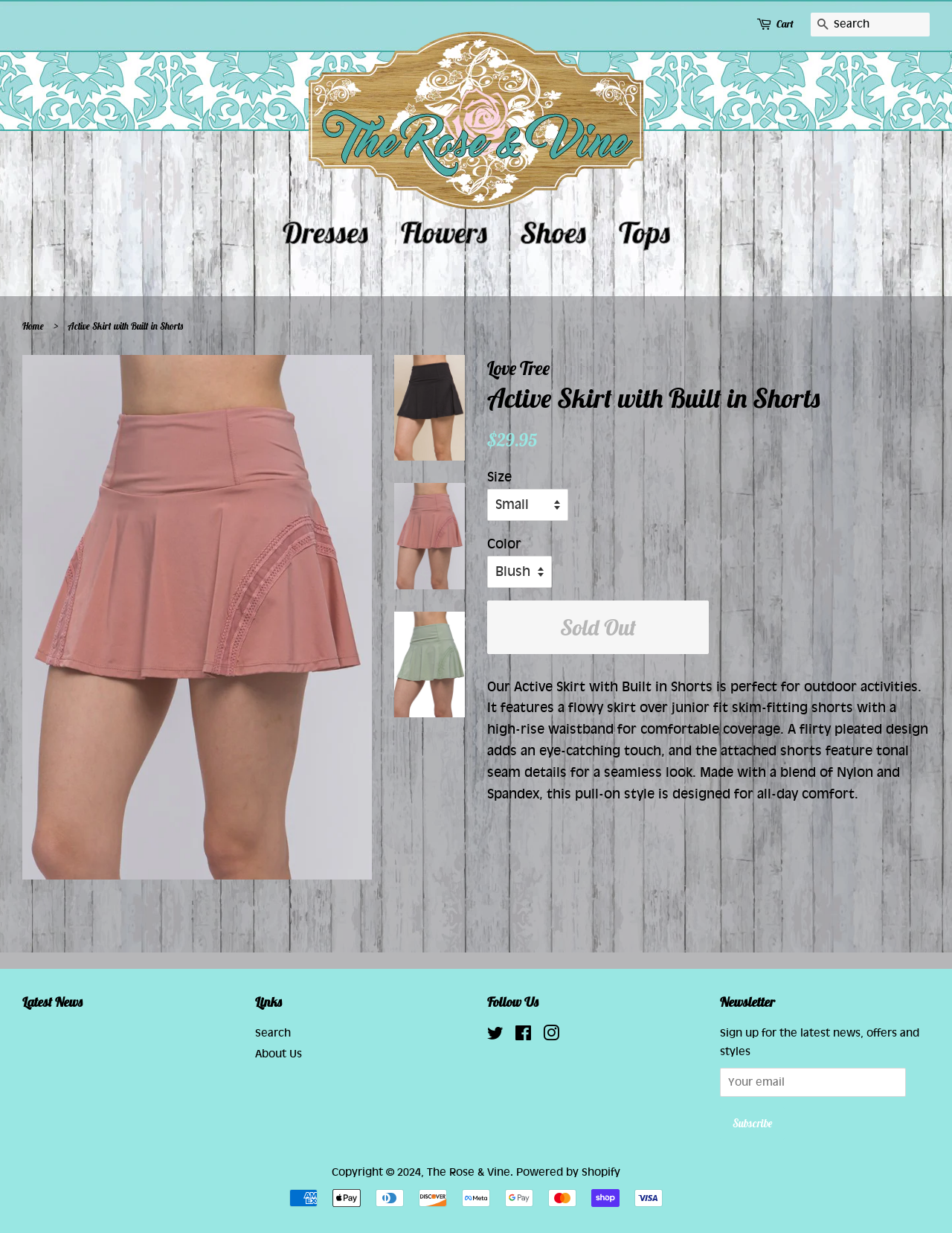What is the brand of the skirt?
Please use the image to provide a one-word or short phrase answer.

The Rose & Vine